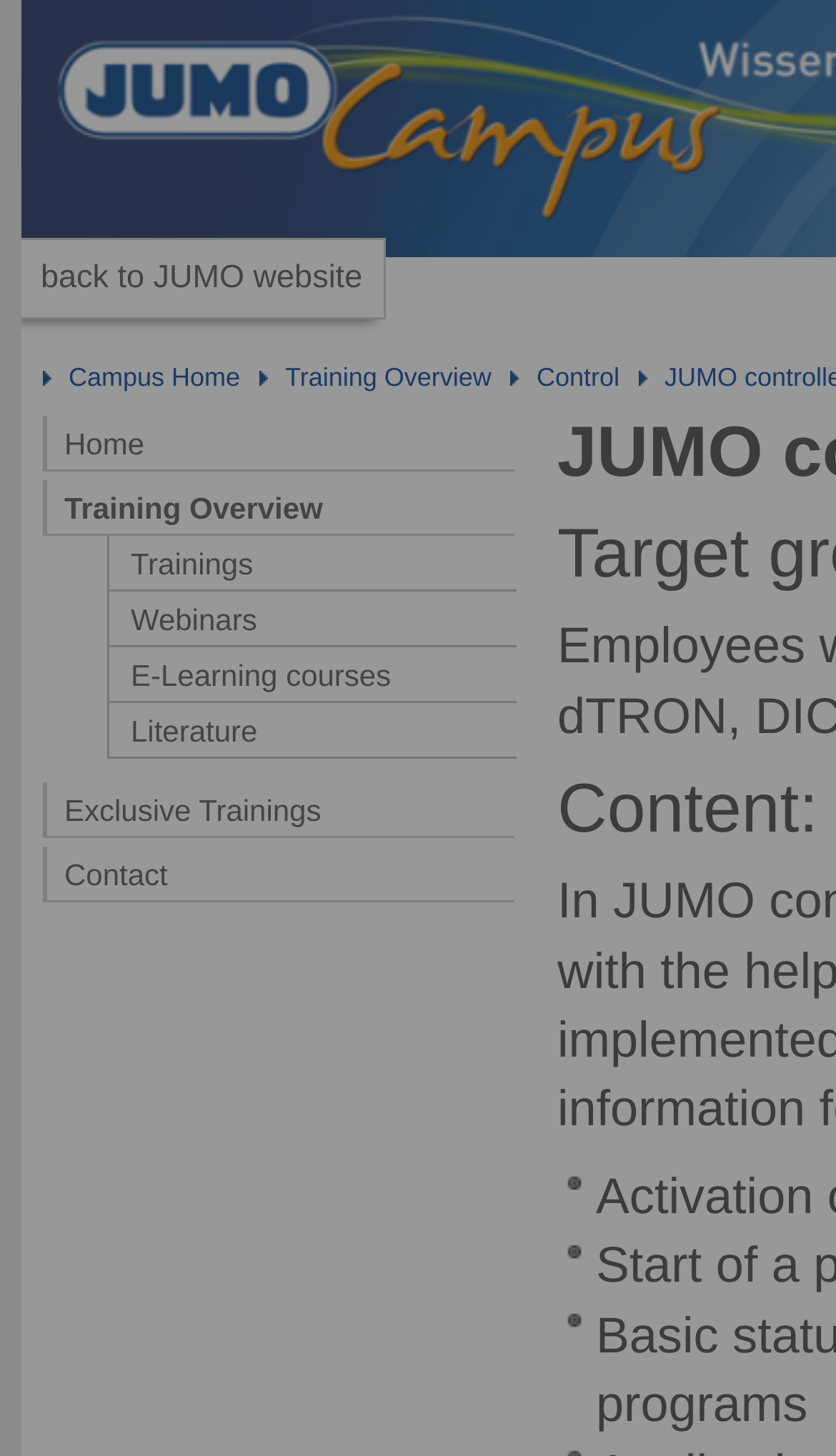Based on the visual content of the image, answer the question thoroughly: How many types of training are offered?

By examining the links in the sidebar, I found that there are four types of training offered, which are 'Trainings', 'Webinars', 'E-Learning courses', and 'Exclusive Trainings'.